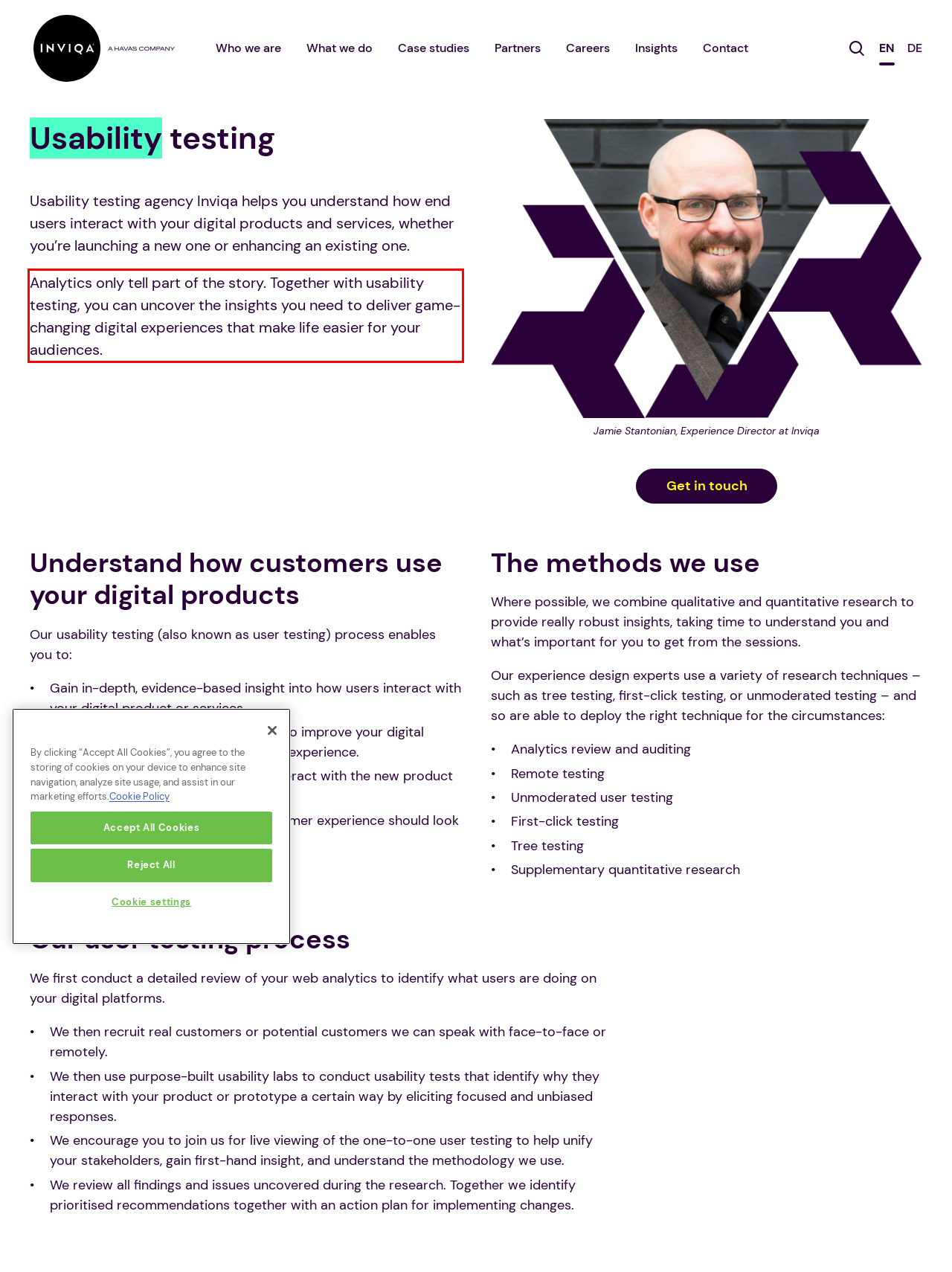Please extract the text content within the red bounding box on the webpage screenshot using OCR.

Analytics only tell part of the story. Together with usability testing, you can uncover the insights you need to deliver game-changing digital experiences that make life easier for your audiences.